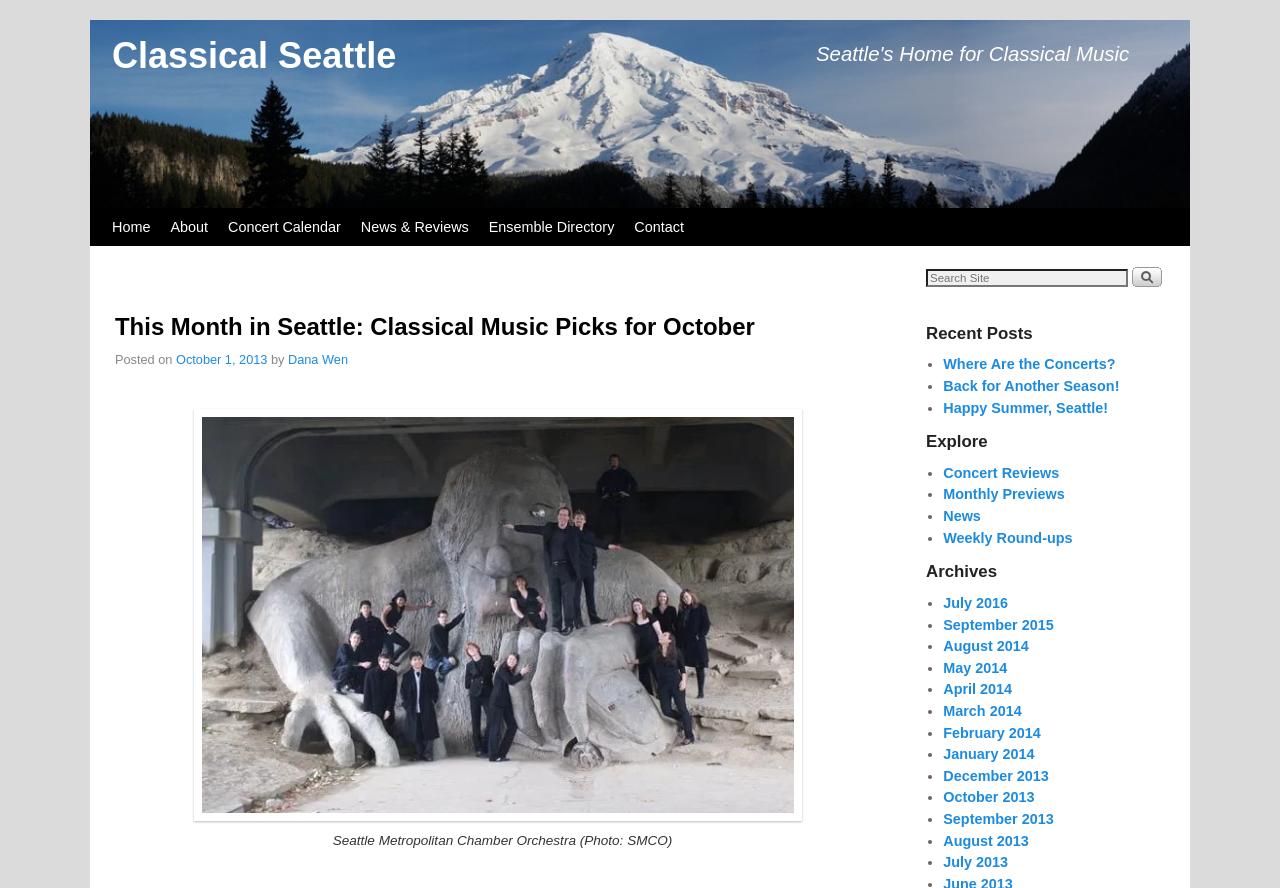Pinpoint the bounding box coordinates for the area that should be clicked to perform the following instruction: "Search for something".

[0.723, 0.303, 0.882, 0.323]